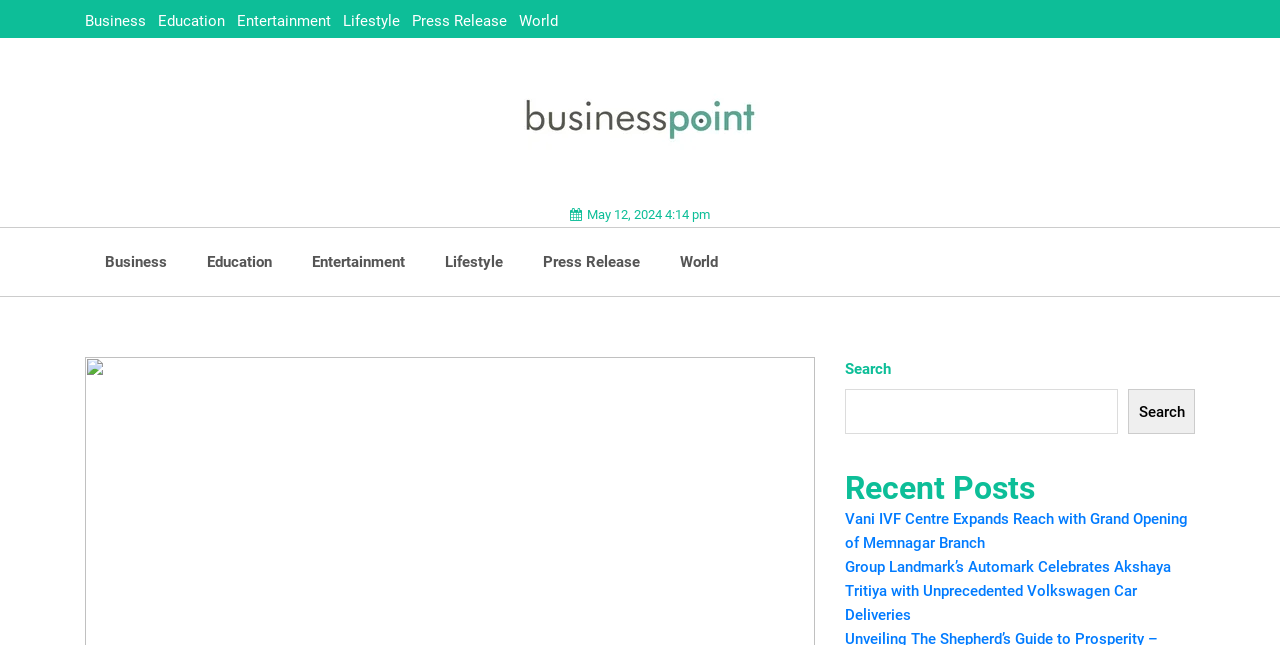Show the bounding box coordinates for the element that needs to be clicked to execute the following instruction: "Read the recent post about Vani IVF Centre". Provide the coordinates in the form of four float numbers between 0 and 1, i.e., [left, top, right, bottom].

[0.66, 0.791, 0.928, 0.856]